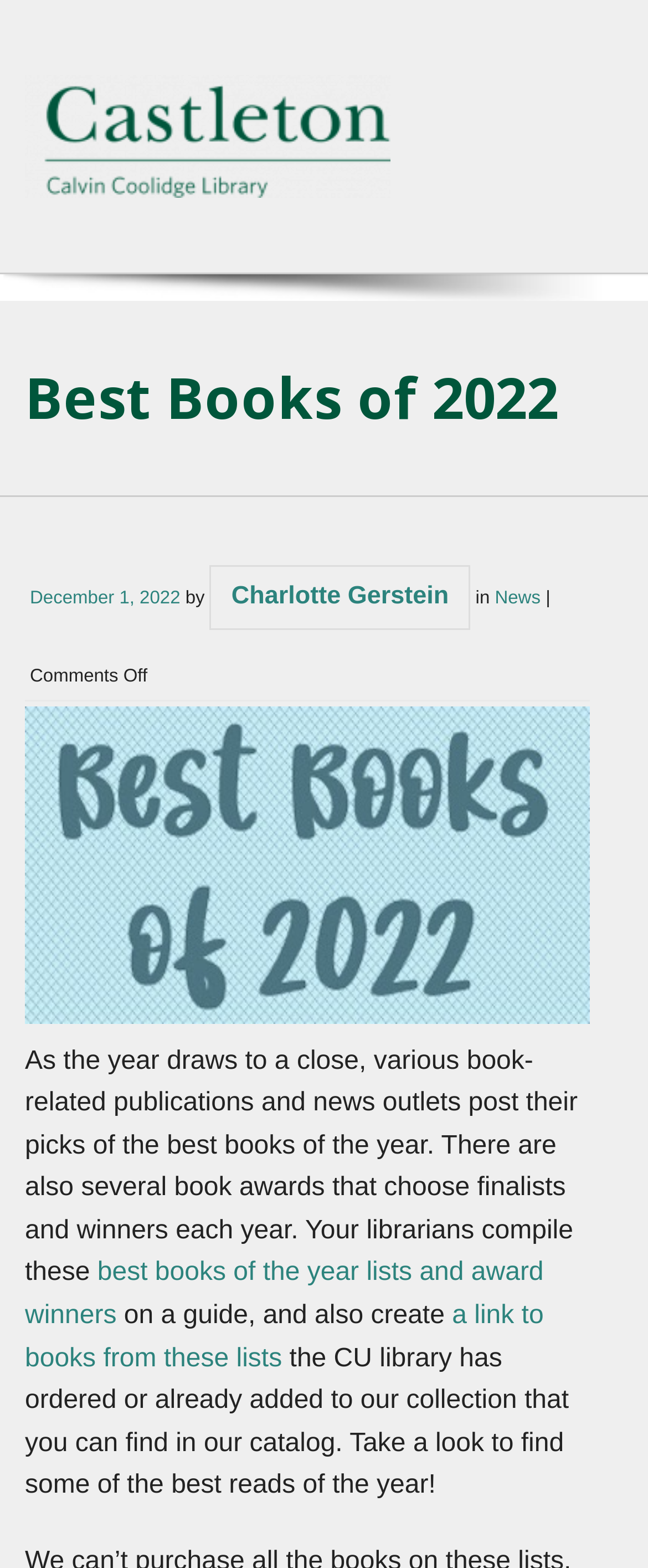Given the element description "Charlotte Gerstein", identify the bounding box of the corresponding UI element.

[0.357, 0.371, 0.693, 0.389]